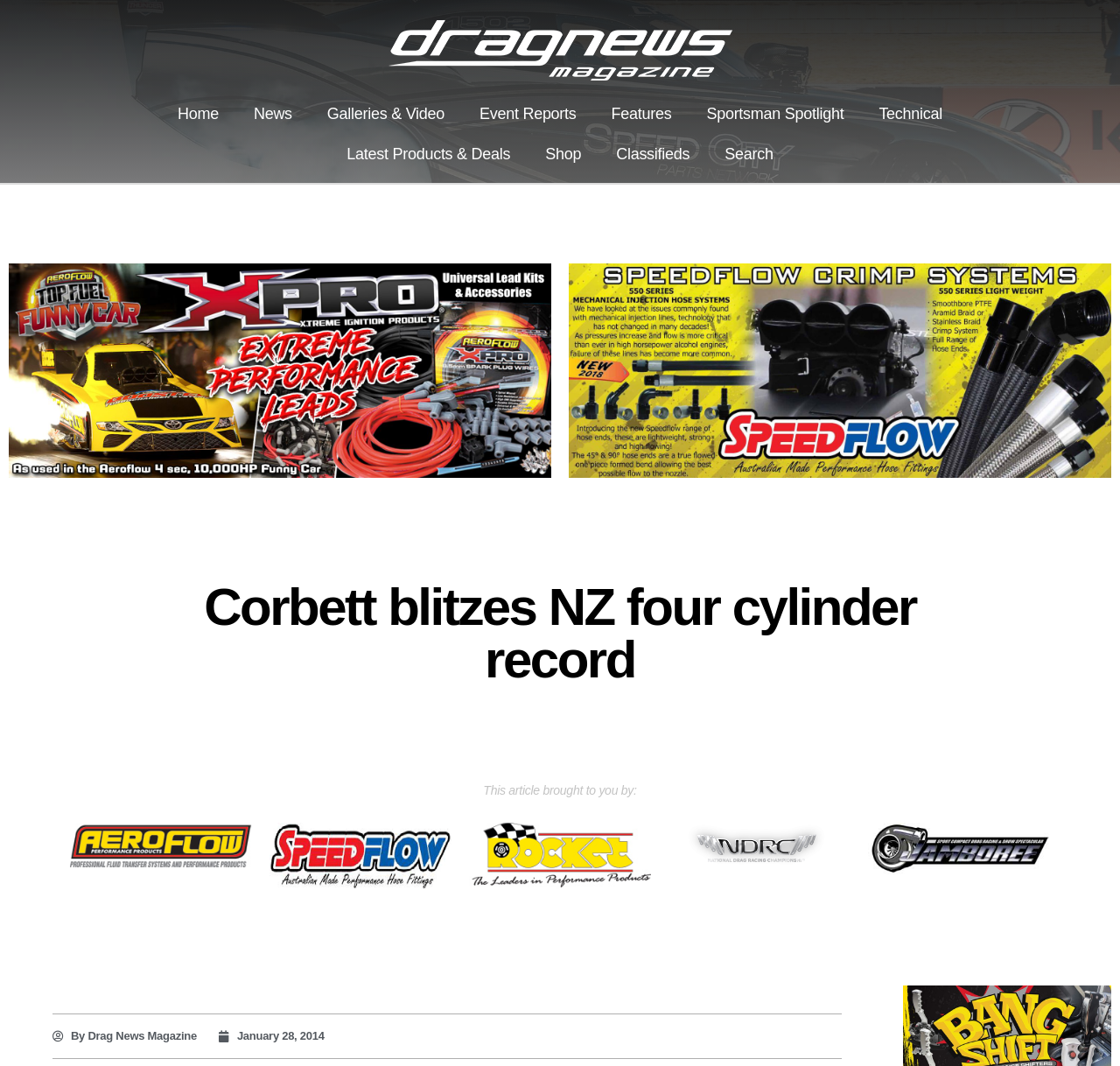Provide a one-word or short-phrase answer to the question:
Who is the author of the article?

Drag News Magazine